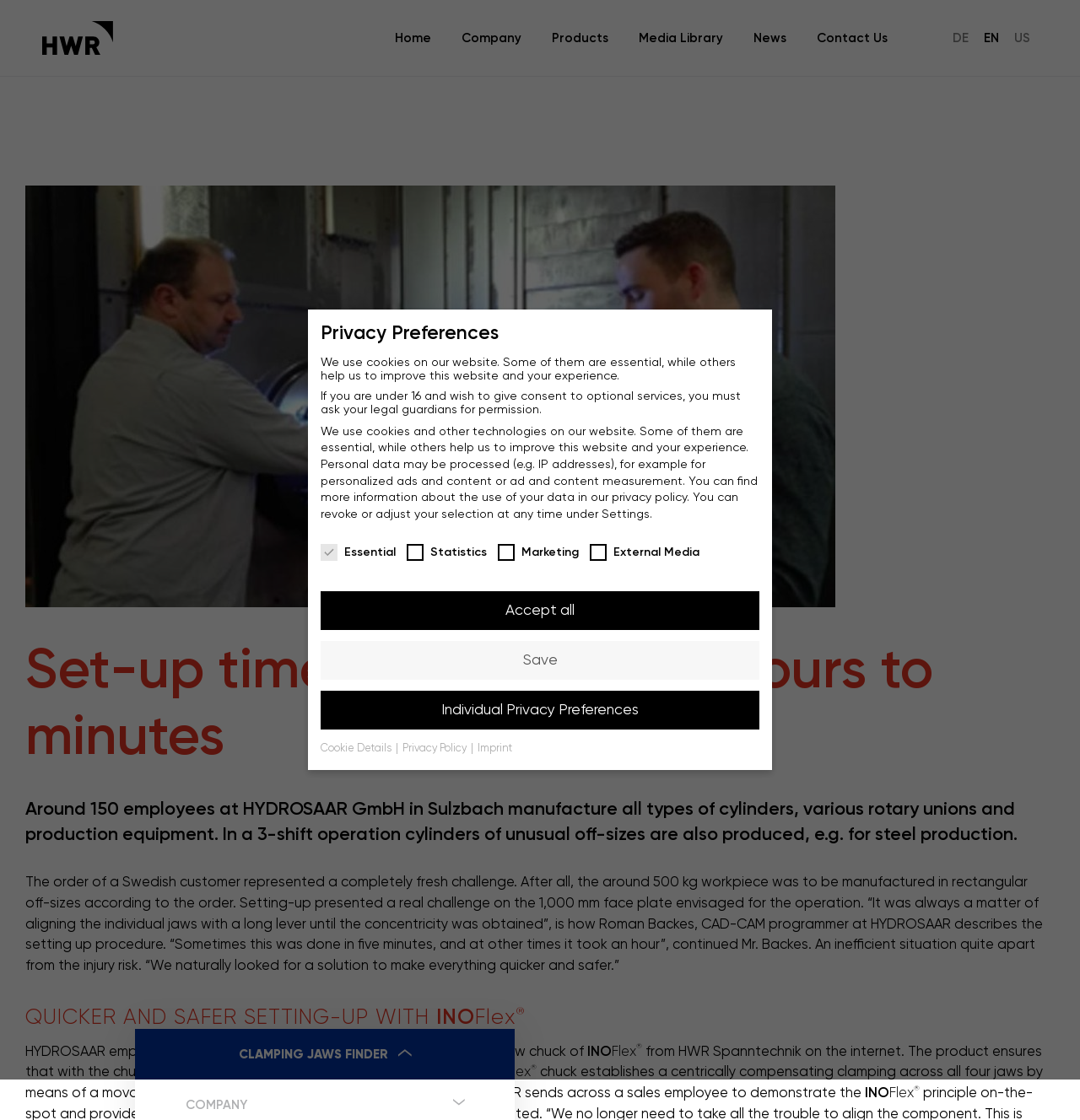Please determine the bounding box coordinates of the element's region to click in order to carry out the following instruction: "Click the button to find clamping jaws". The coordinates should be four float numbers between 0 and 1, i.e., [left, top, right, bottom].

[0.221, 0.934, 0.362, 0.948]